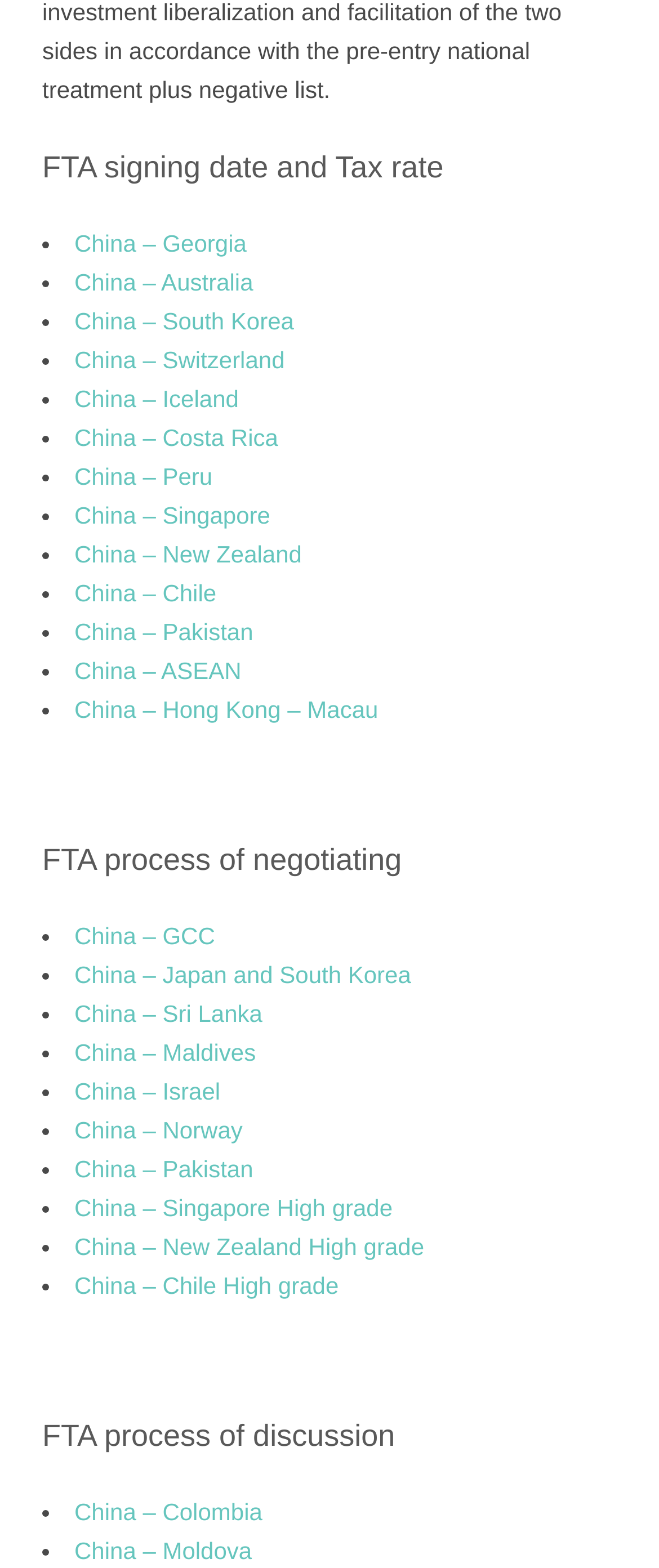Please find the bounding box coordinates of the section that needs to be clicked to achieve this instruction: "Click on China – Iceland link".

[0.113, 0.246, 0.362, 0.263]